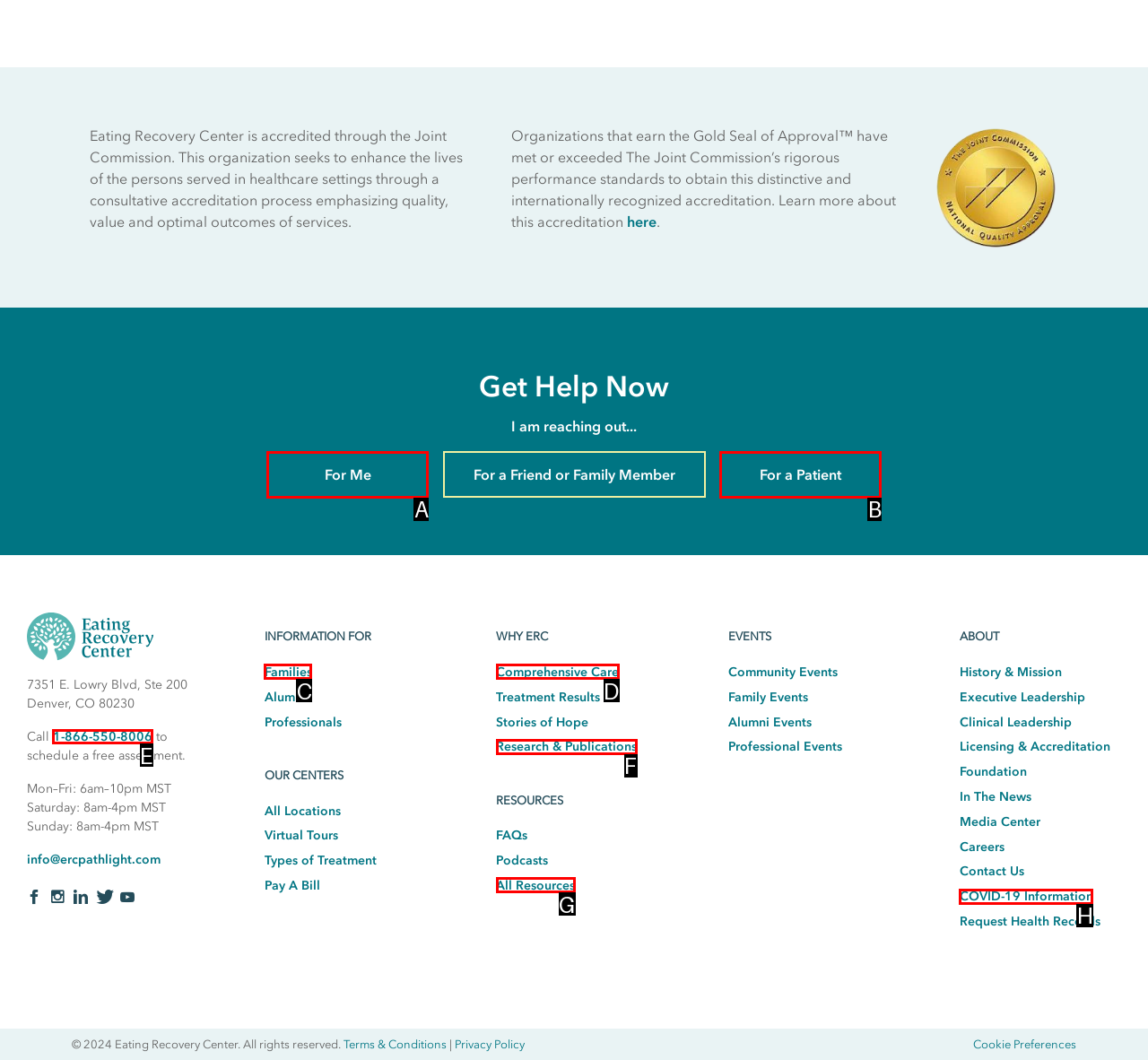From the given choices, which option should you click to complete this task: Call 1-866-550-8006? Answer with the letter of the correct option.

E